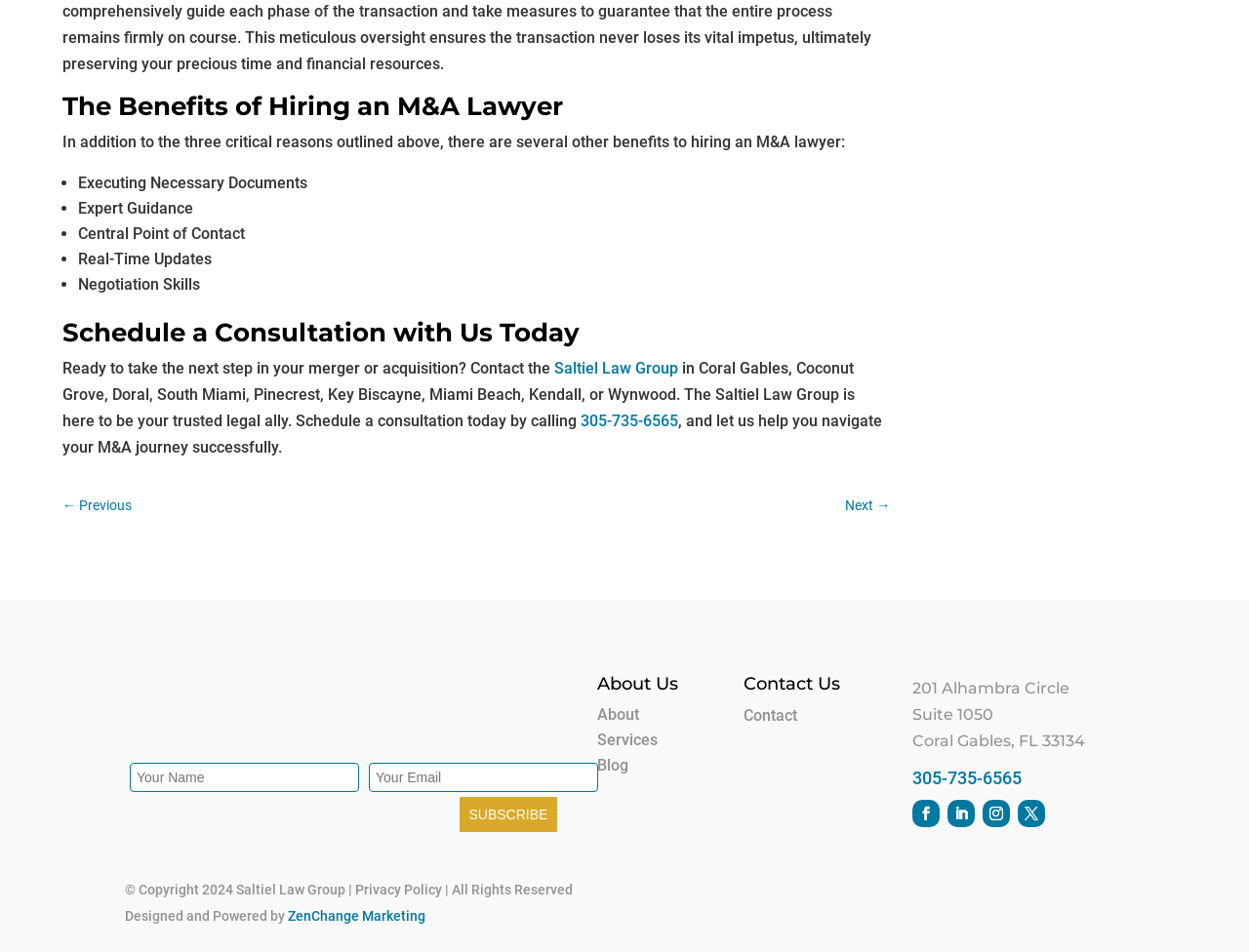Please respond to the question with a concise word or phrase:
What is the purpose of the webpage?

To provide information about the benefits of hiring an M&A lawyer and to schedule a consultation with the Saltiel Law Group